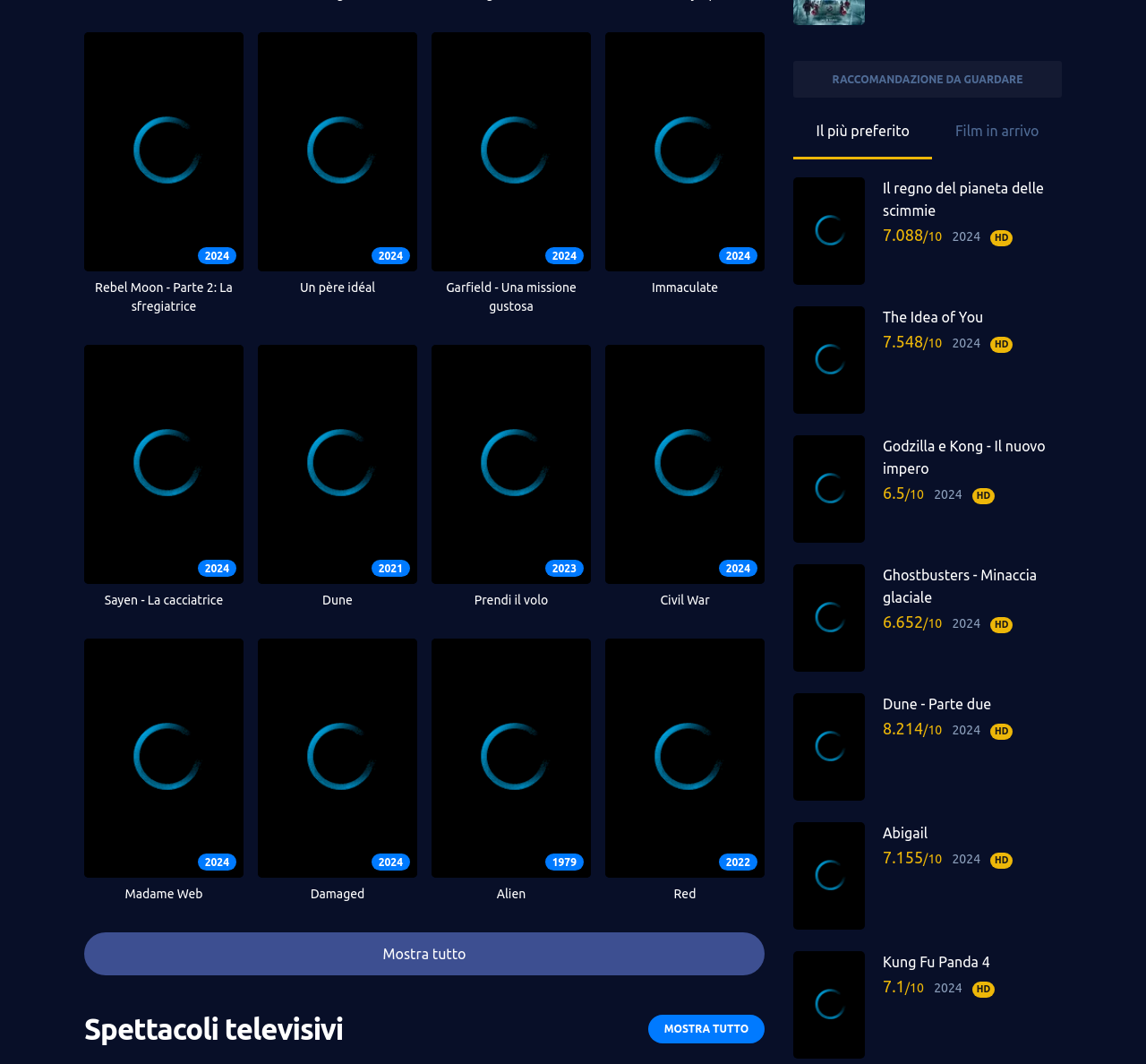Please answer the following question using a single word or phrase: 
How many movie links are on this webpage?

14